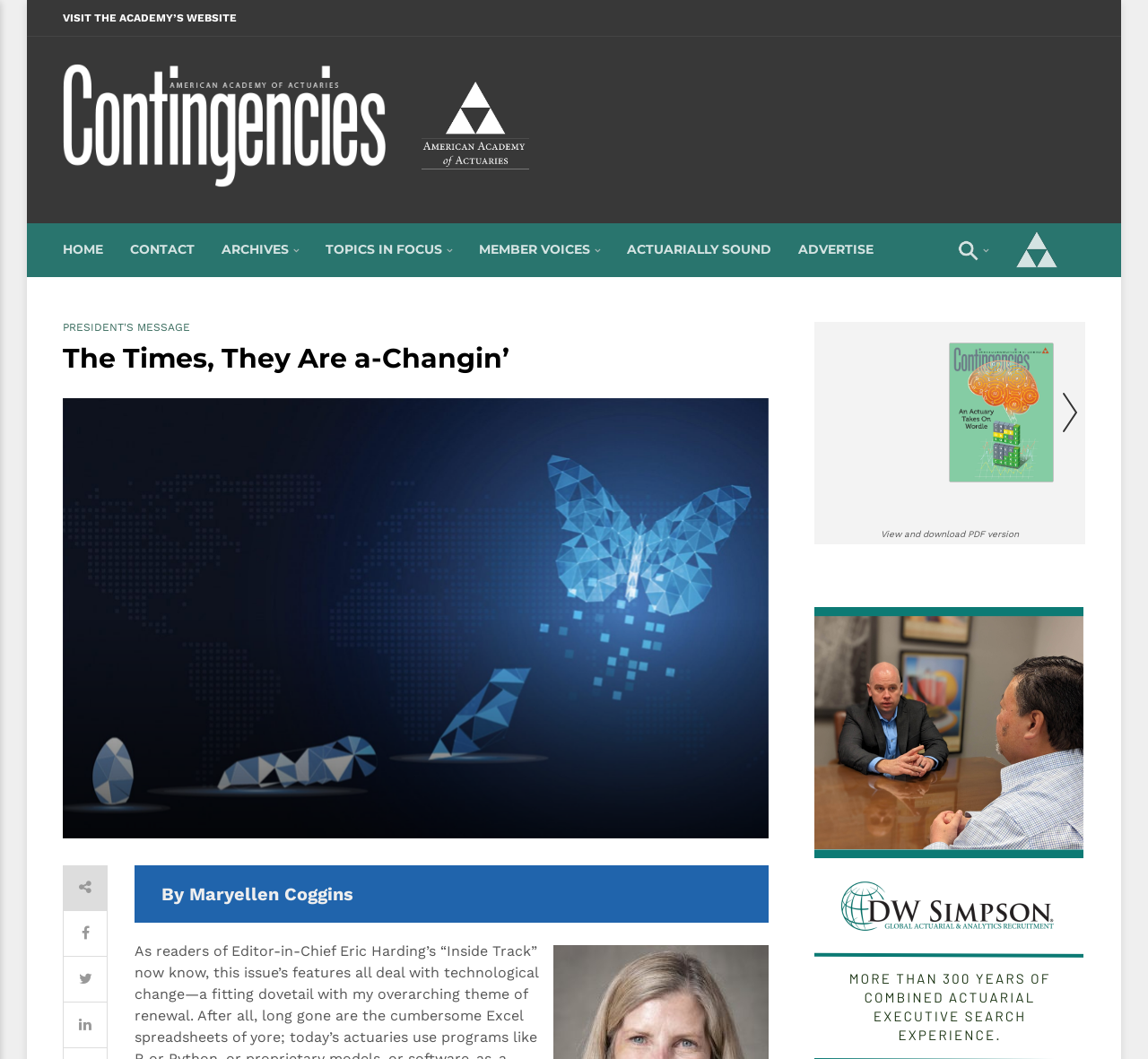Please predict the bounding box coordinates of the element's region where a click is necessary to complete the following instruction: "Visit the Academy's website". The coordinates should be represented by four float numbers between 0 and 1, i.e., [left, top, right, bottom].

[0.055, 0.0, 0.206, 0.034]